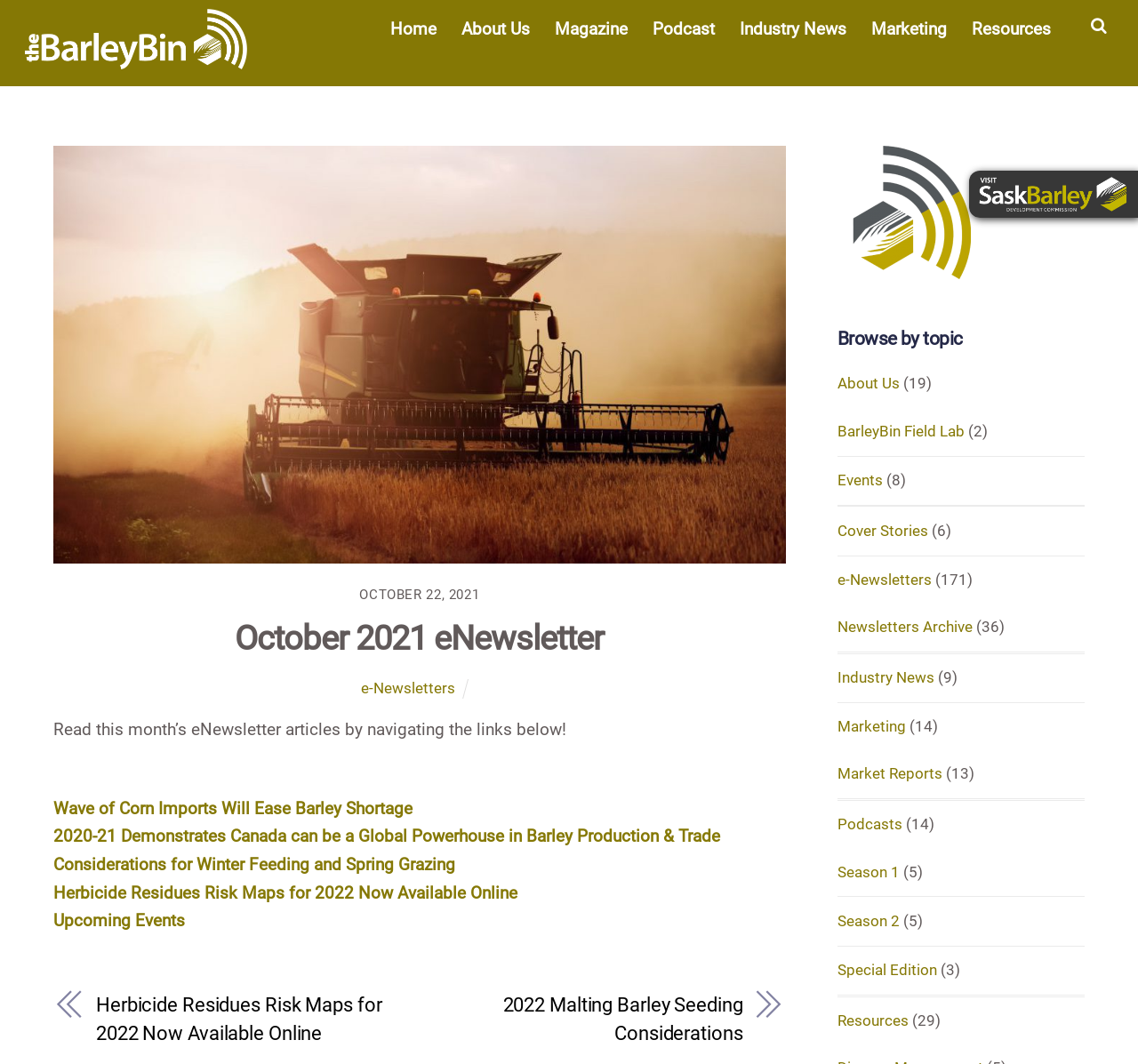Analyze the image and give a detailed response to the question:
Is there a search function on the webpage?

The search function can be found in the top-right corner of the webpage, represented by a link element with the text ' Search'.